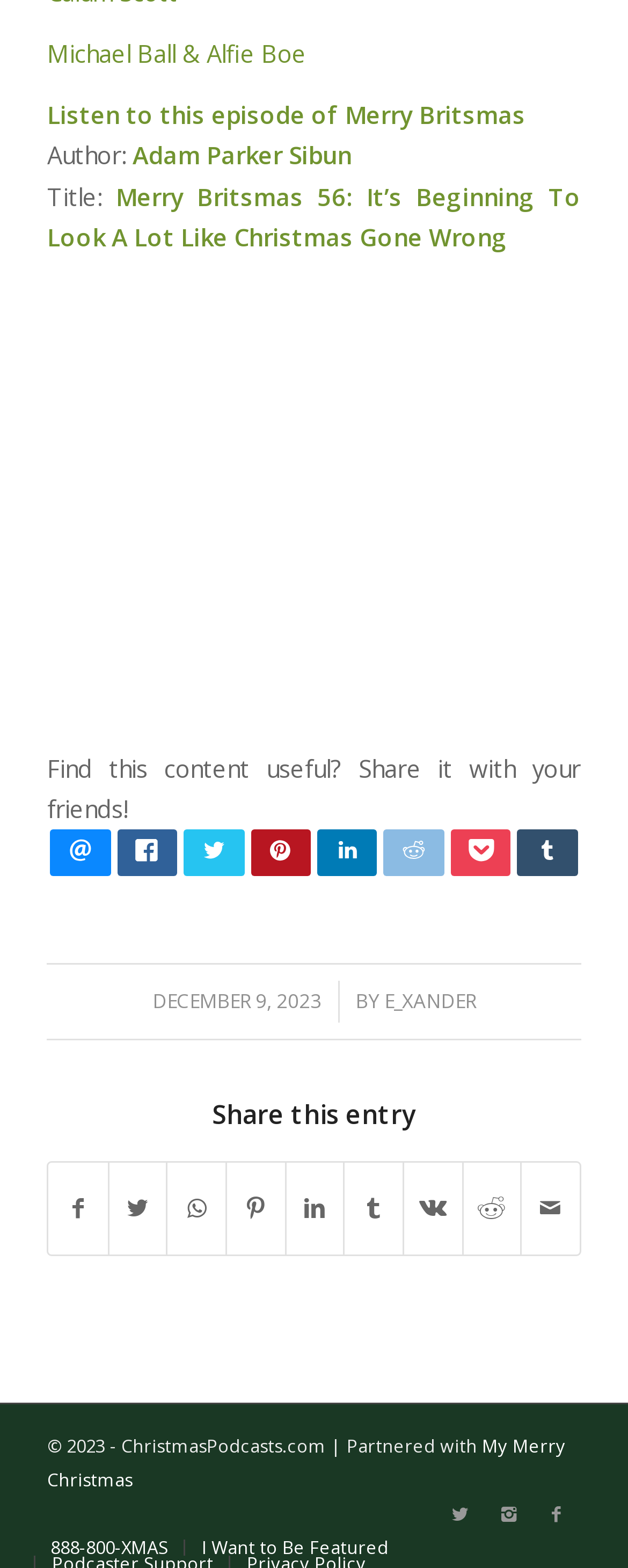Please specify the bounding box coordinates of the clickable section necessary to execute the following command: "View Merry Britsmas image".

[0.075, 0.169, 0.844, 0.477]